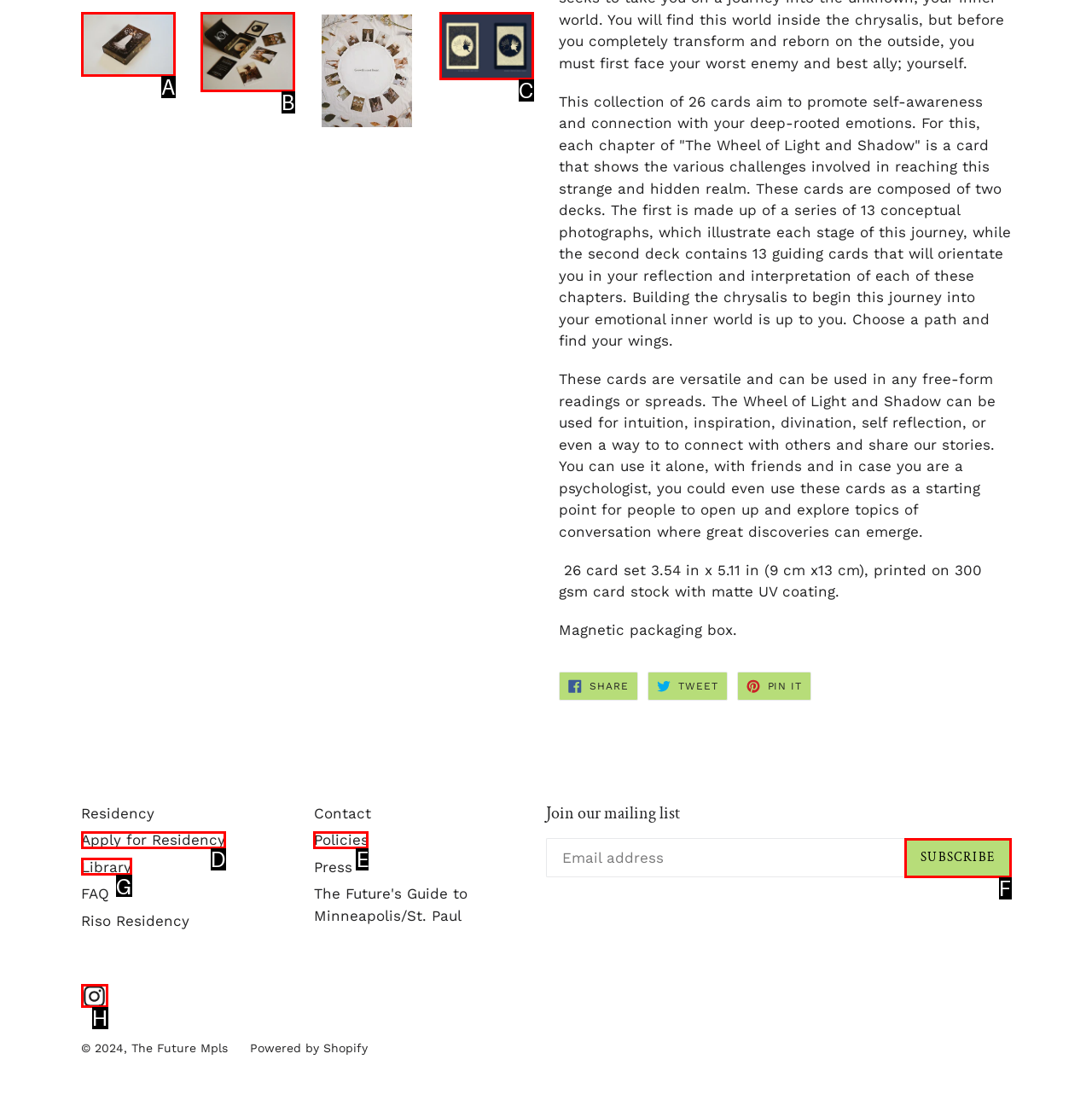Based on the description: Apply for Residency, identify the matching HTML element. Reply with the letter of the correct option directly.

D